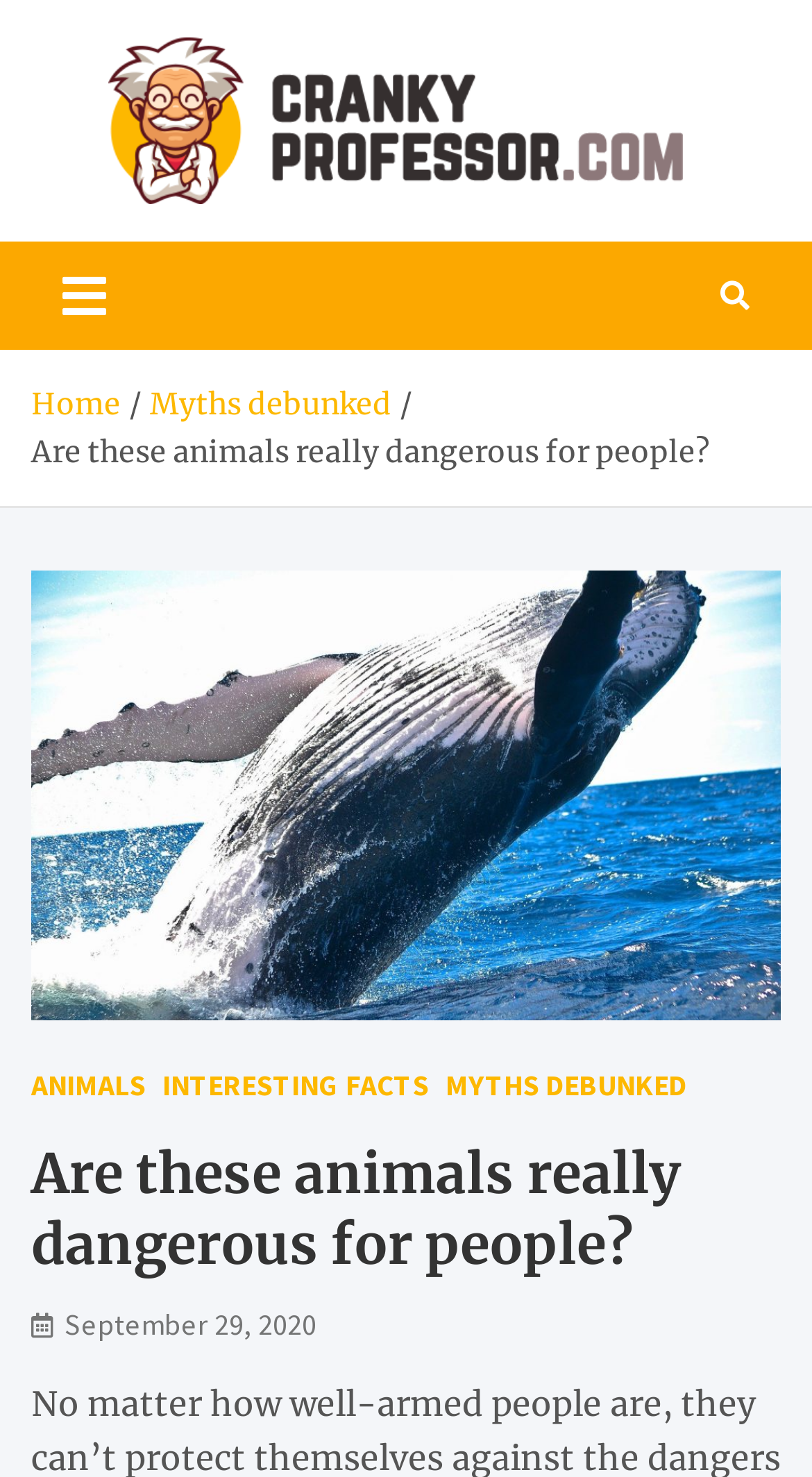Give a concise answer using one word or a phrase to the following question:
How many links are in the breadcrumbs navigation?

3